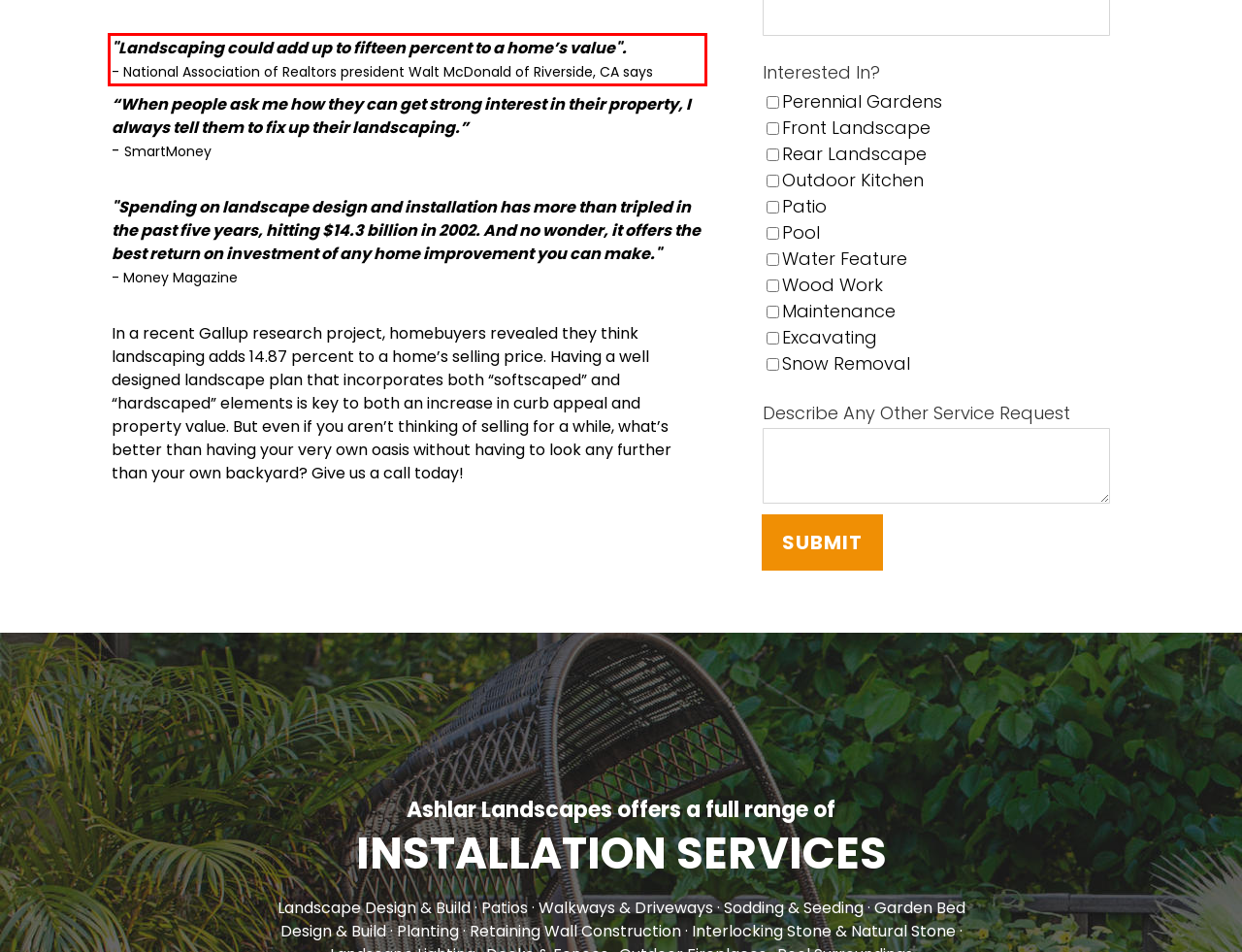Identify and transcribe the text content enclosed by the red bounding box in the given screenshot.

"Landscaping could add up to fifteen percent to a home’s value". - National Association of Realtors president Walt McDonald of Riverside, CA says